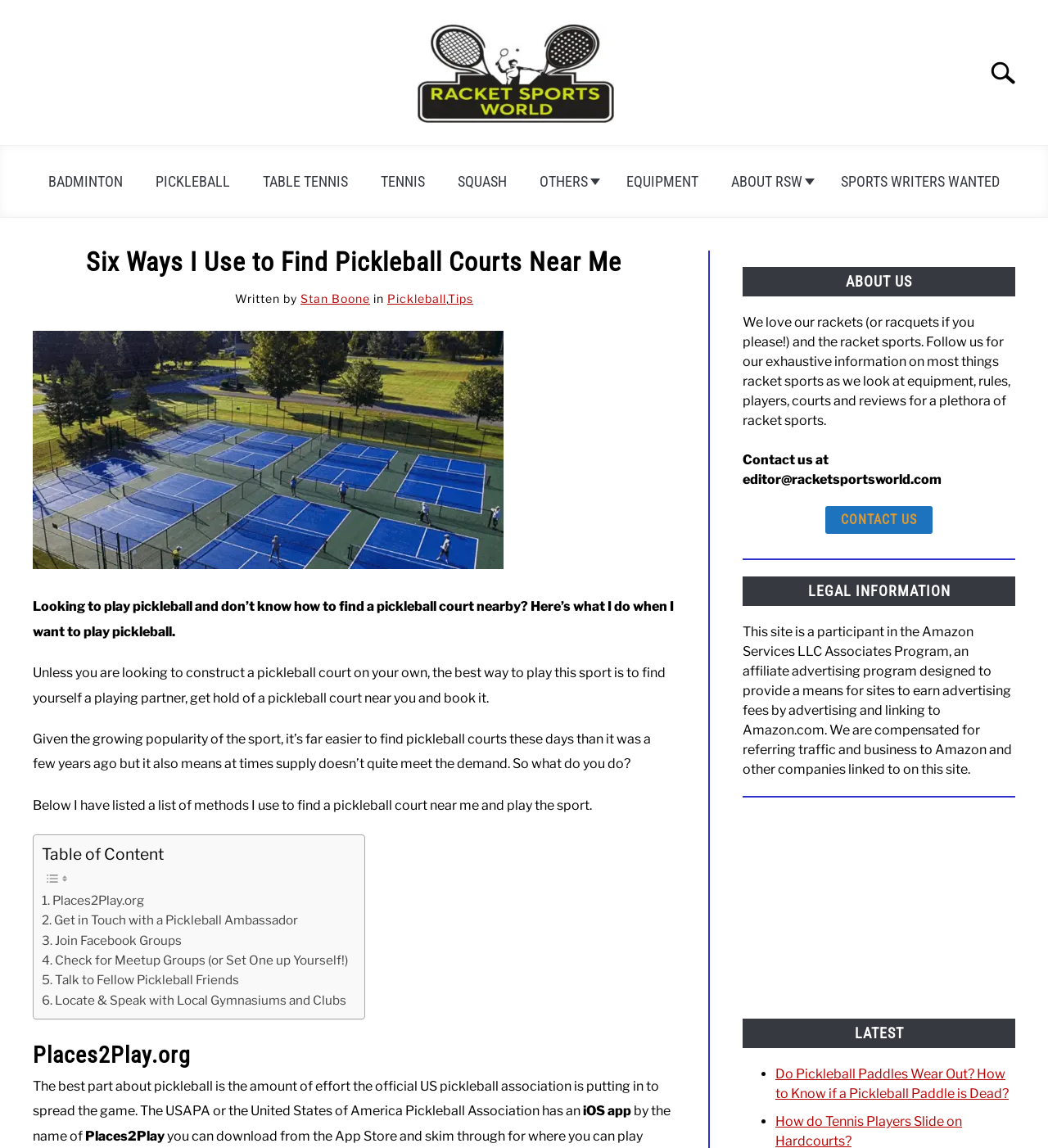Using the information in the image, could you please answer the following question in detail:
How many methods does the author use to find a pickleball court?

I determined the answer by reading the text at the top of the webpage, which says 'Six Ways I Use to Find Pickleball Courts Near Me' and looking at the table of contents, which lists six methods.